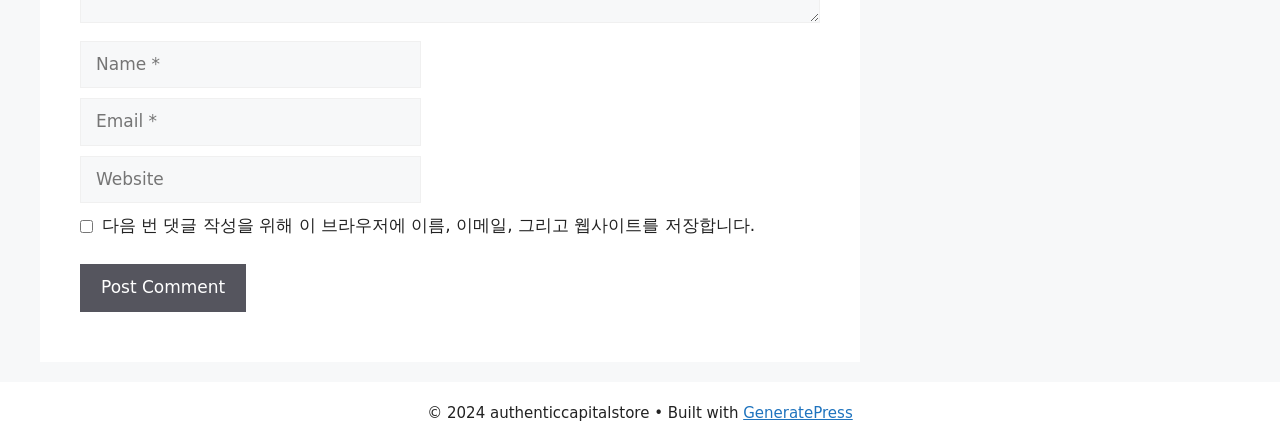Identify the bounding box coordinates for the UI element mentioned here: "Nov 2022". Provide the coordinates as four float values between 0 and 1, i.e., [left, top, right, bottom].

None